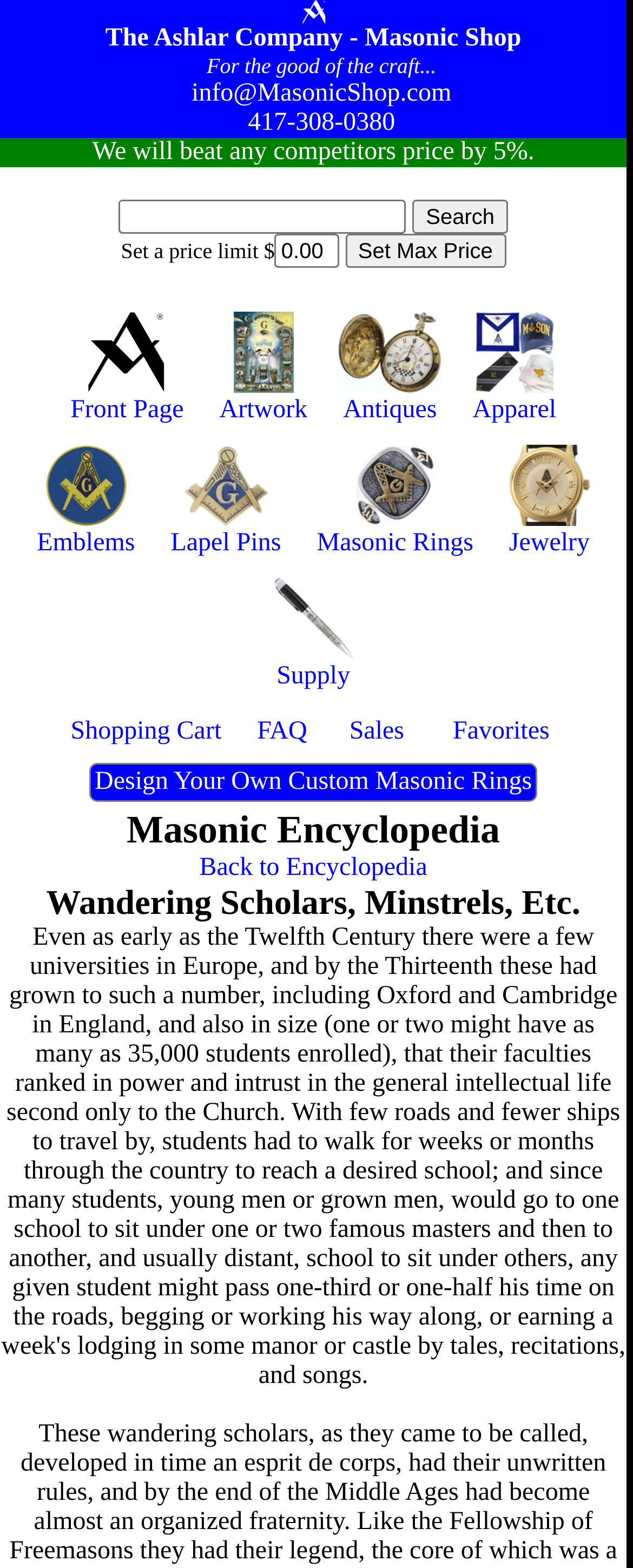Pinpoint the bounding box coordinates of the element to be clicked to execute the instruction: "Go back to the Encyclopedia".

[0.315, 0.545, 0.675, 0.562]